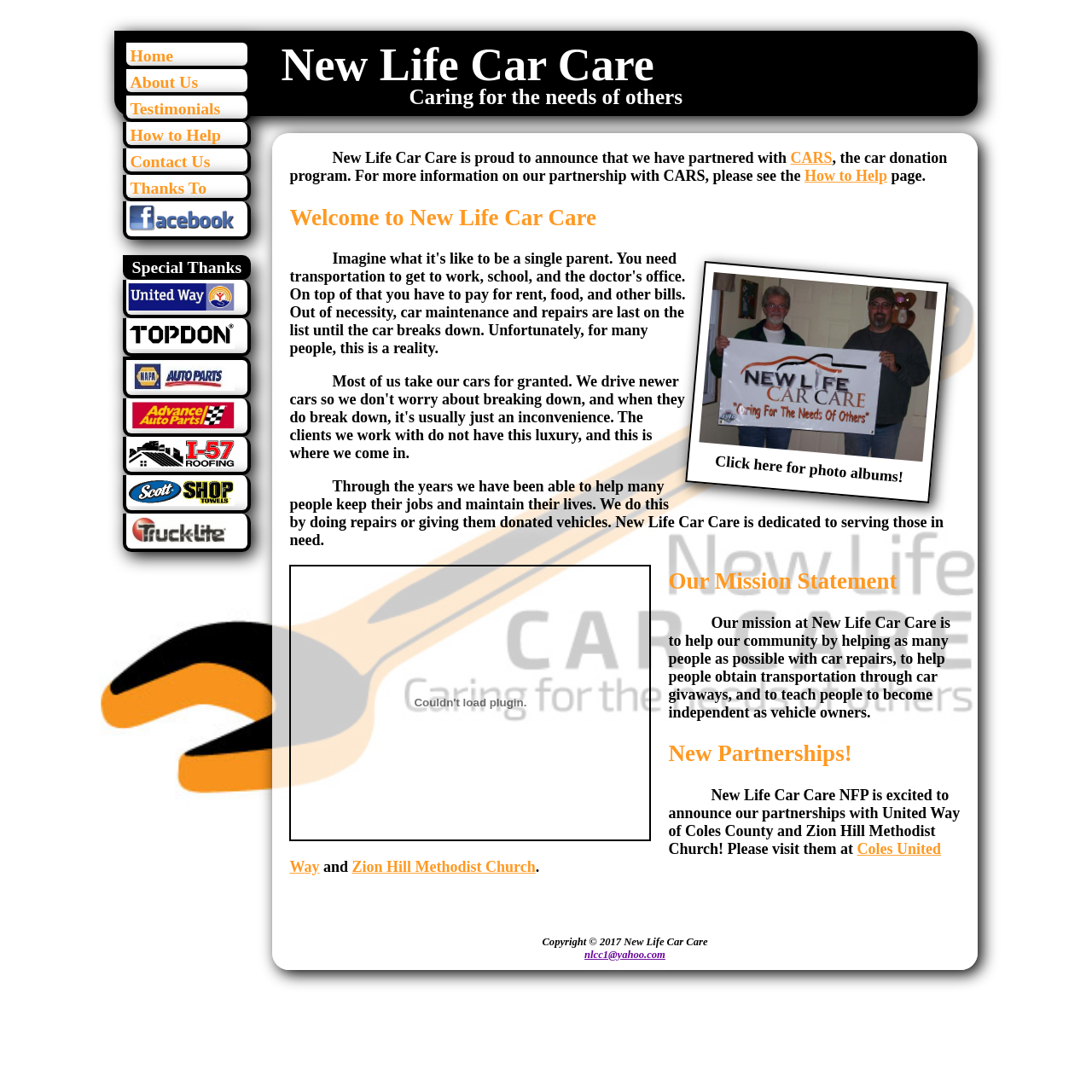Can you specify the bounding box coordinates of the area that needs to be clicked to fulfill the following instruction: "Visit Facebook page"?

[0.113, 0.185, 0.23, 0.22]